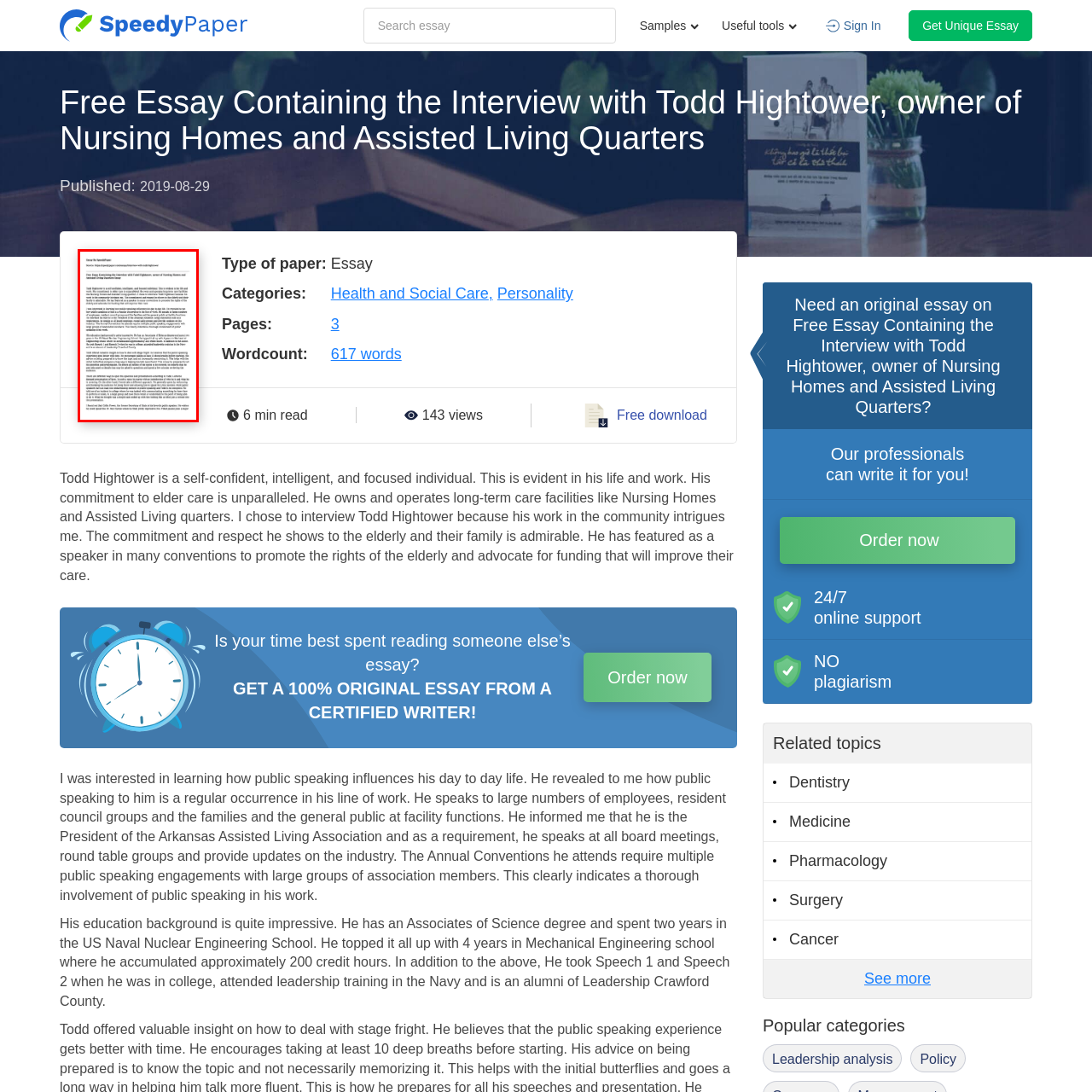Pay attention to the section of the image delineated by the white outline and provide a detailed response to the subsequent question, based on your observations: 
What is Todd Hightower's involvement in?

The caption highlights Todd Hightower's extensive involvement in elder care, including his commitment to the community, public speaking engagements, and advocacy for the rights of the elderly.